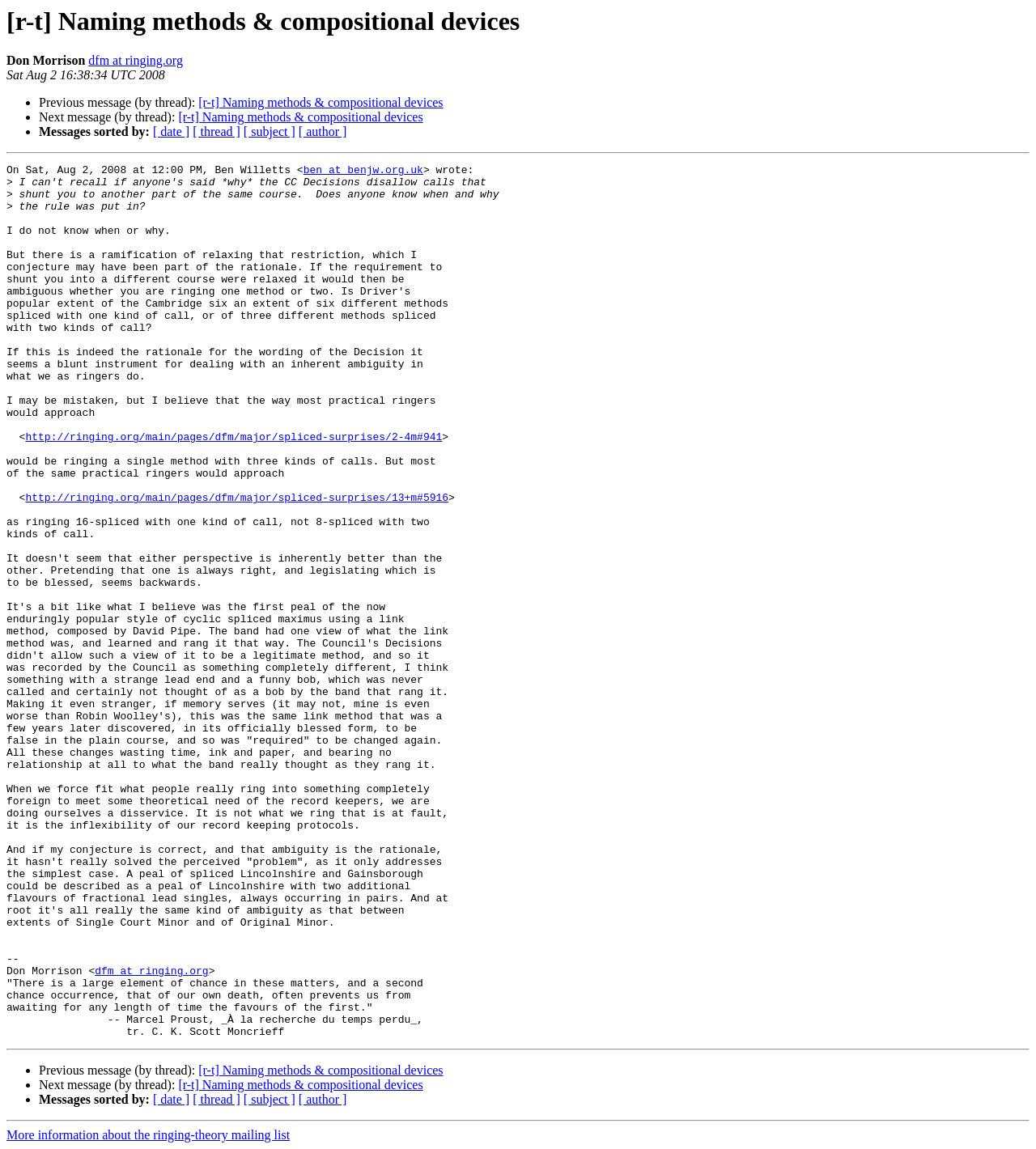Bounding box coordinates are specified in the format (top-left x, top-left y, bottom-right x, bottom-right y). All values are floating point numbers bounded between 0 and 1. Please provide the bounding box coordinate of the region this sentence describes: dfm at ringing.org

[0.085, 0.047, 0.176, 0.059]